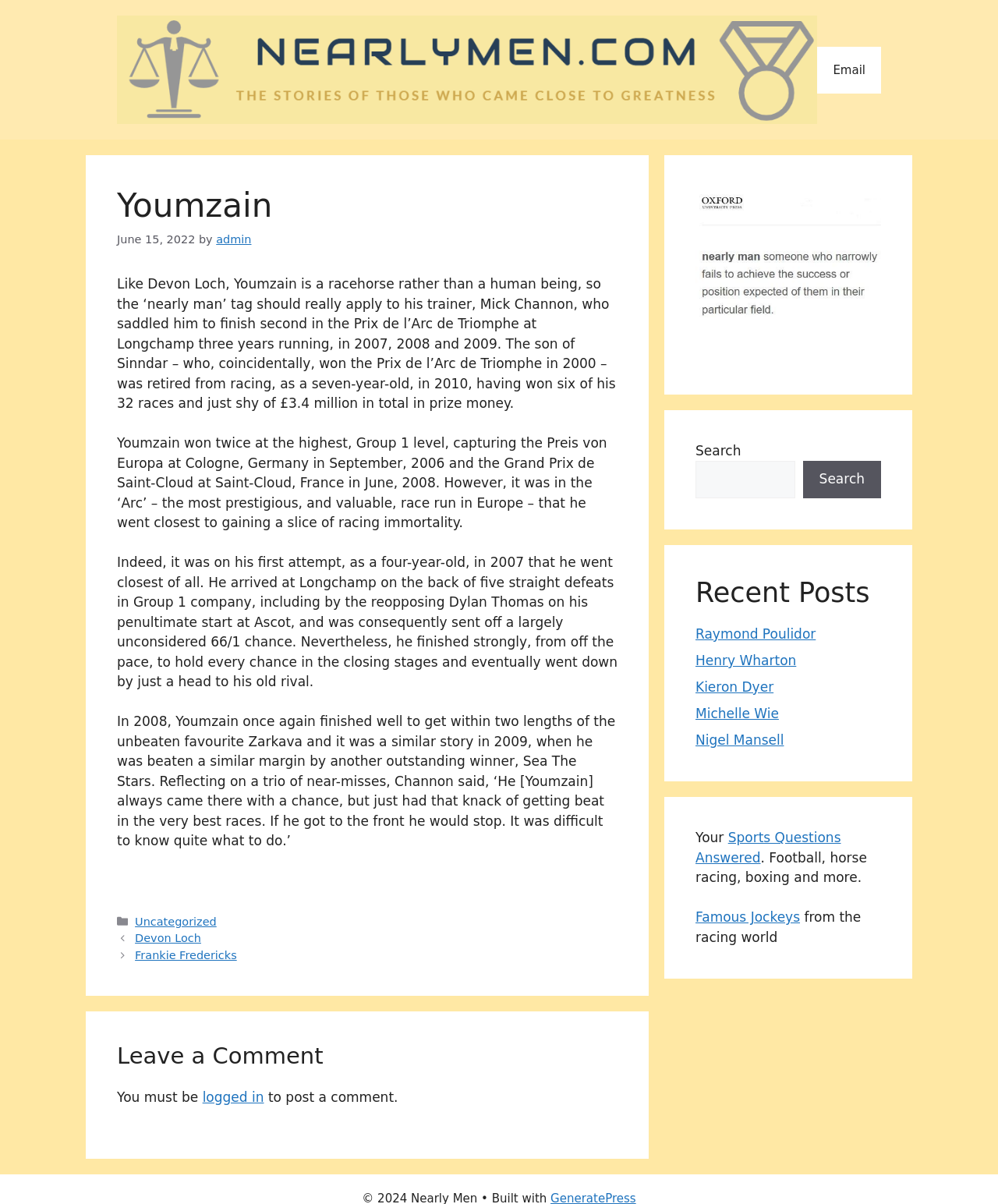Find the bounding box of the element with the following description: "Uncategorized". The coordinates must be four float numbers between 0 and 1, formatted as [left, top, right, bottom].

[0.135, 0.76, 0.217, 0.771]